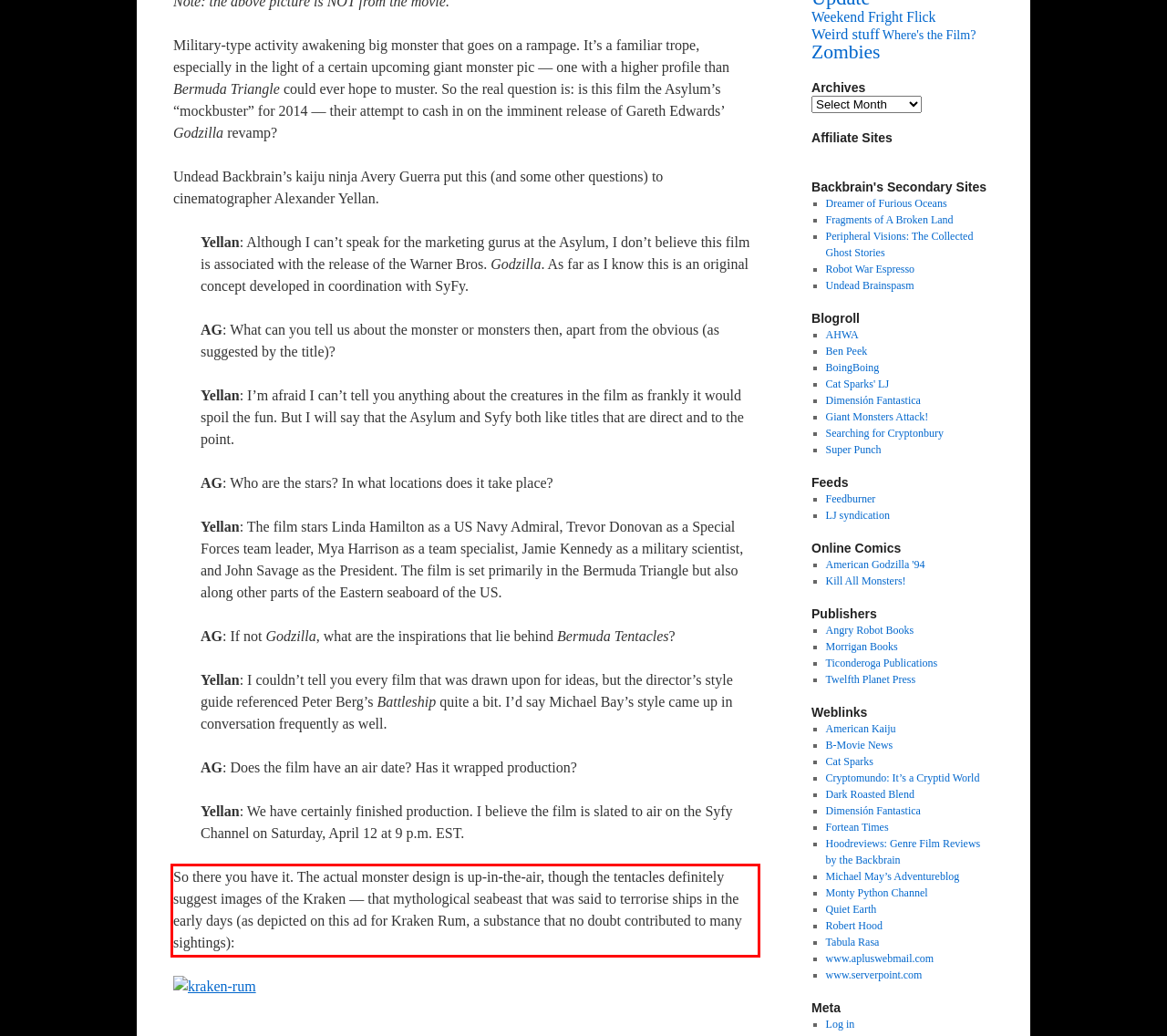Using OCR, extract the text content found within the red bounding box in the given webpage screenshot.

So there you have it. The actual monster design is up-in-the-air, though the tentacles definitely suggest images of the Kraken — that mythological seabeast that was said to terrorise ships in the early days (as depicted on this ad for Kraken Rum, a substance that no doubt contributed to many sightings):